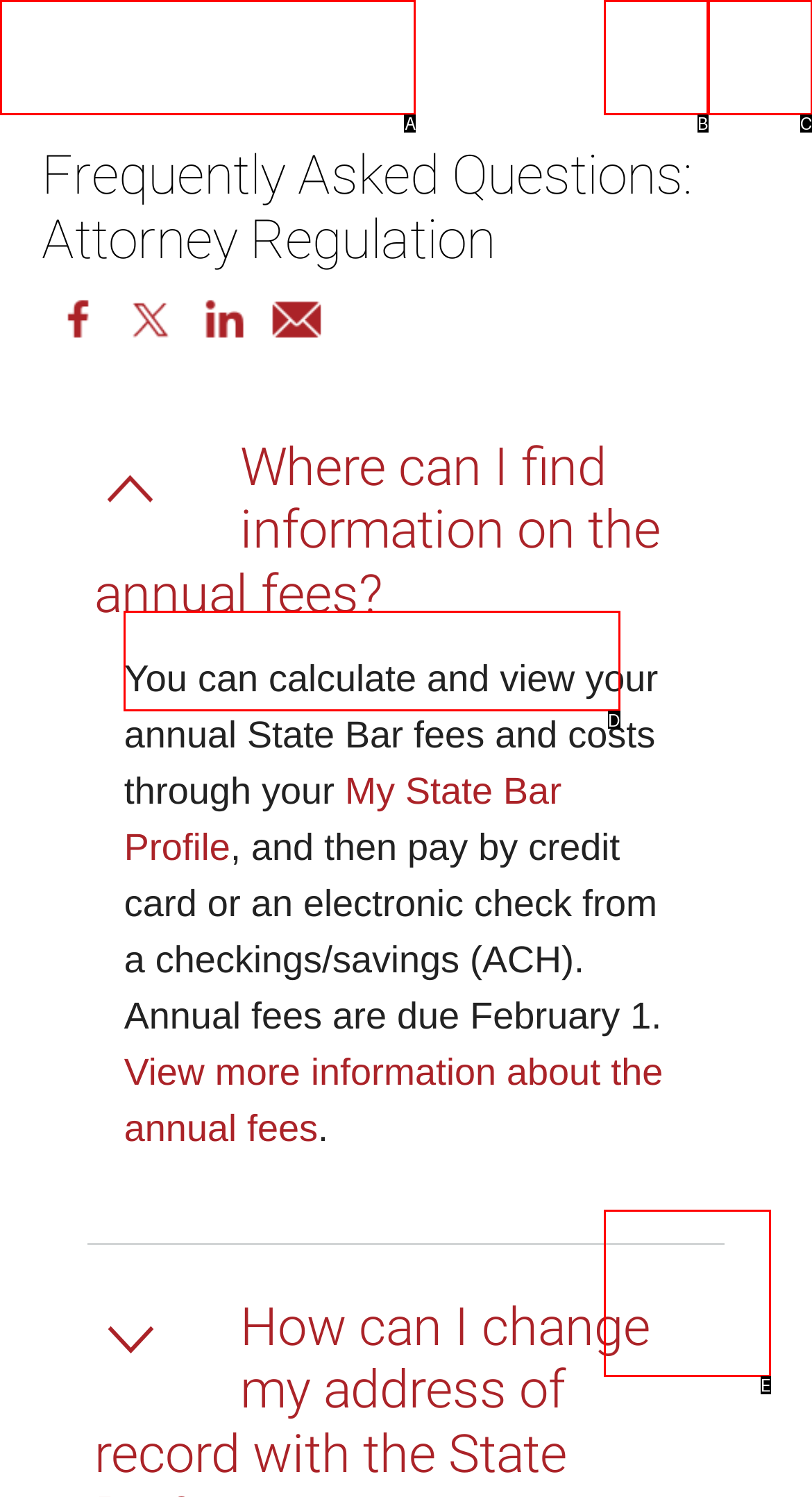Tell me which one HTML element best matches the description: Menu
Answer with the option's letter from the given choices directly.

C